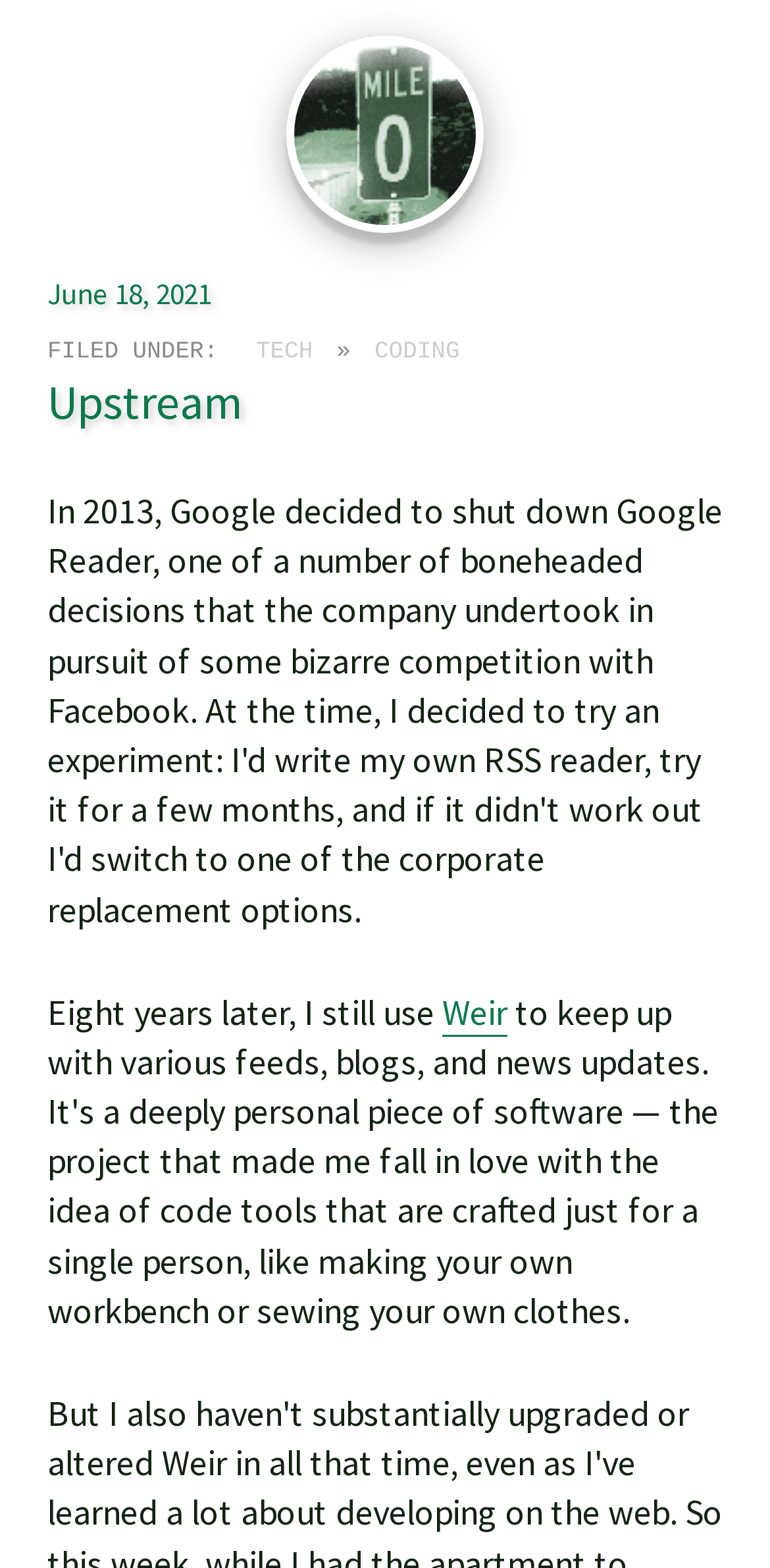Answer the question below using just one word or a short phrase: 
What is the date mentioned on the webpage?

June 18, 2021